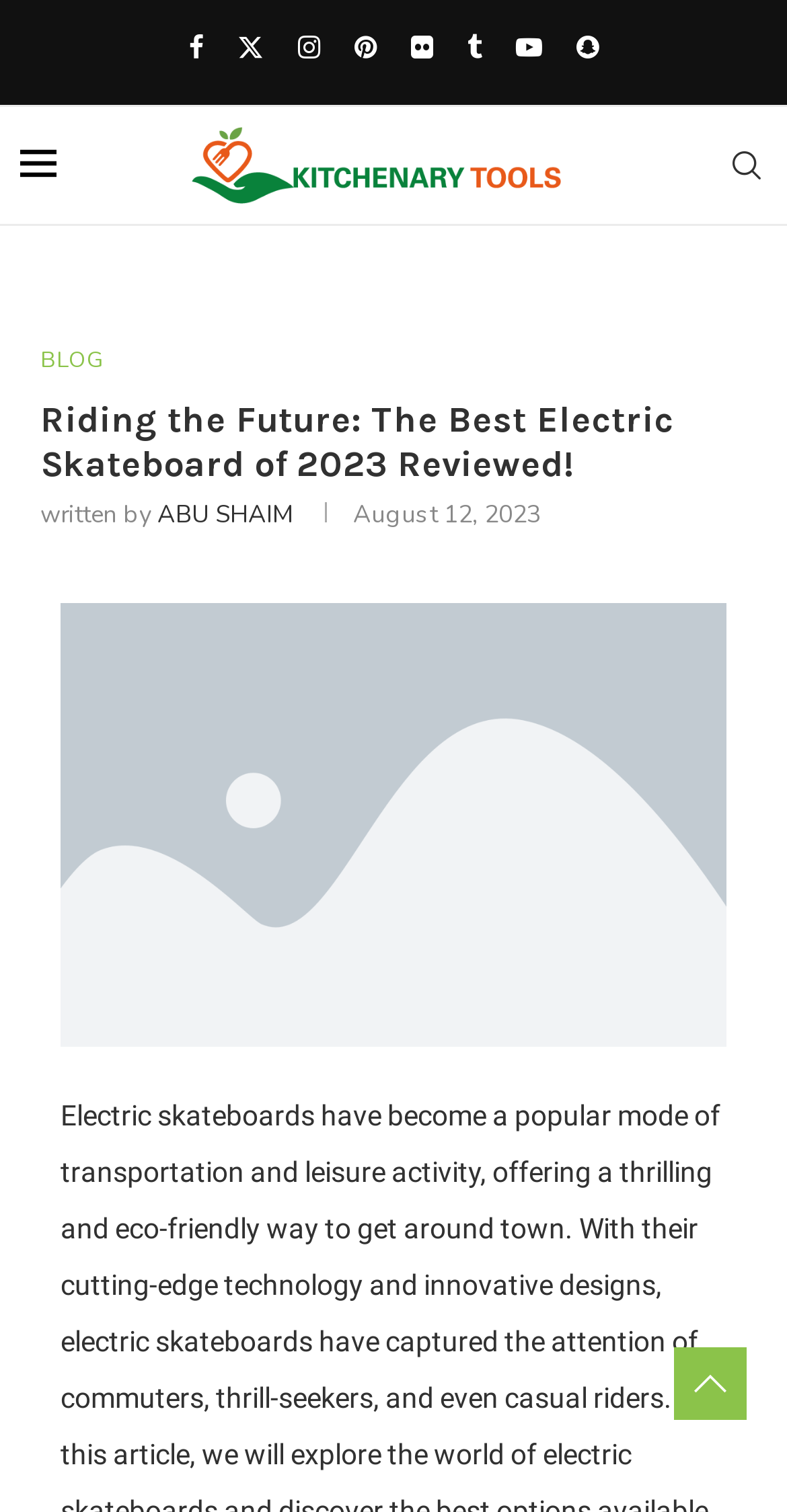Identify the bounding box coordinates of the section to be clicked to complete the task described by the following instruction: "click Facebook". The coordinates should be four float numbers between 0 and 1, formatted as [left, top, right, bottom].

[0.24, 0.02, 0.258, 0.044]